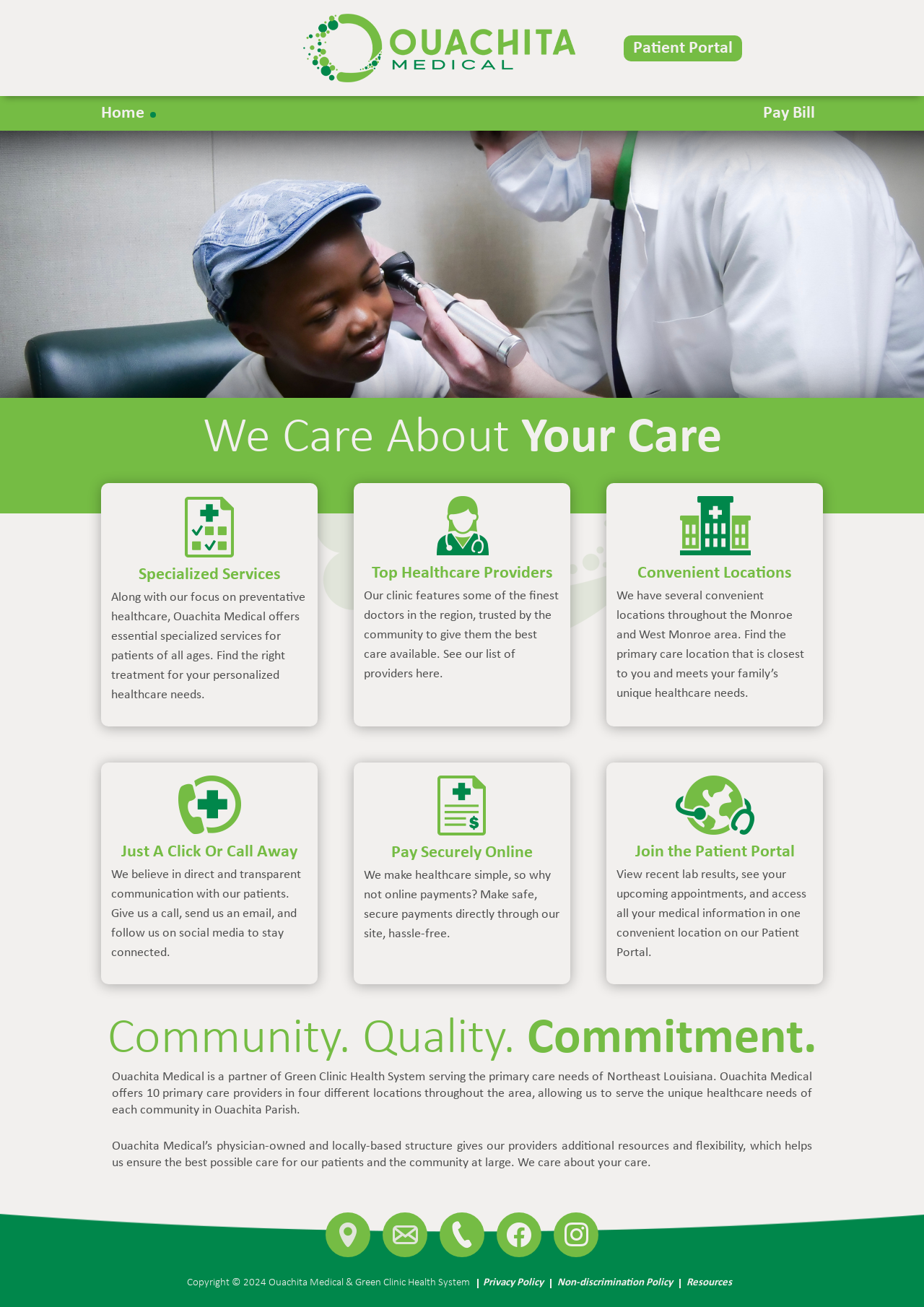What is the name of the health system that Ouachita Medical is a partner of?
Using the image provided, answer with just one word or phrase.

Green Clinic Health System